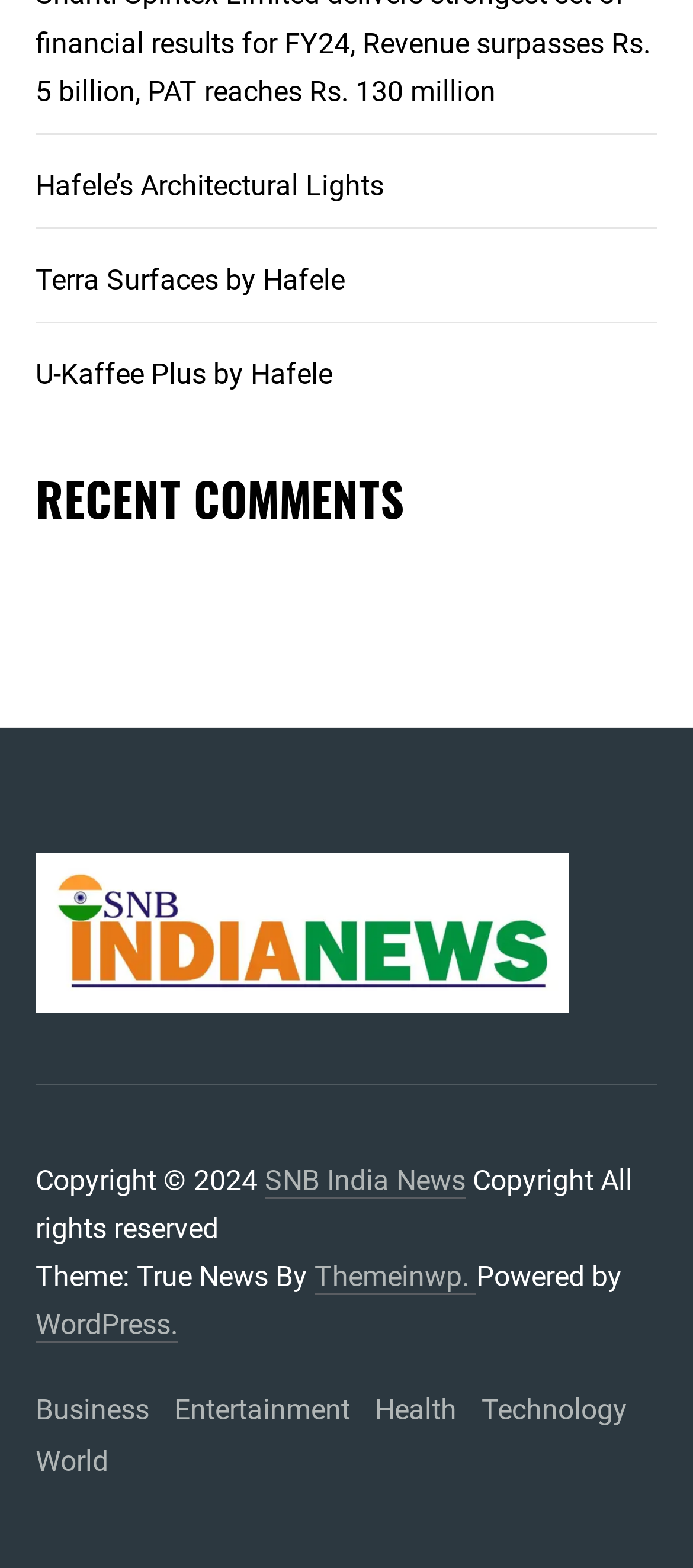Give a short answer using one word or phrase for the question:
What is the platform used to power this website?

WordPress